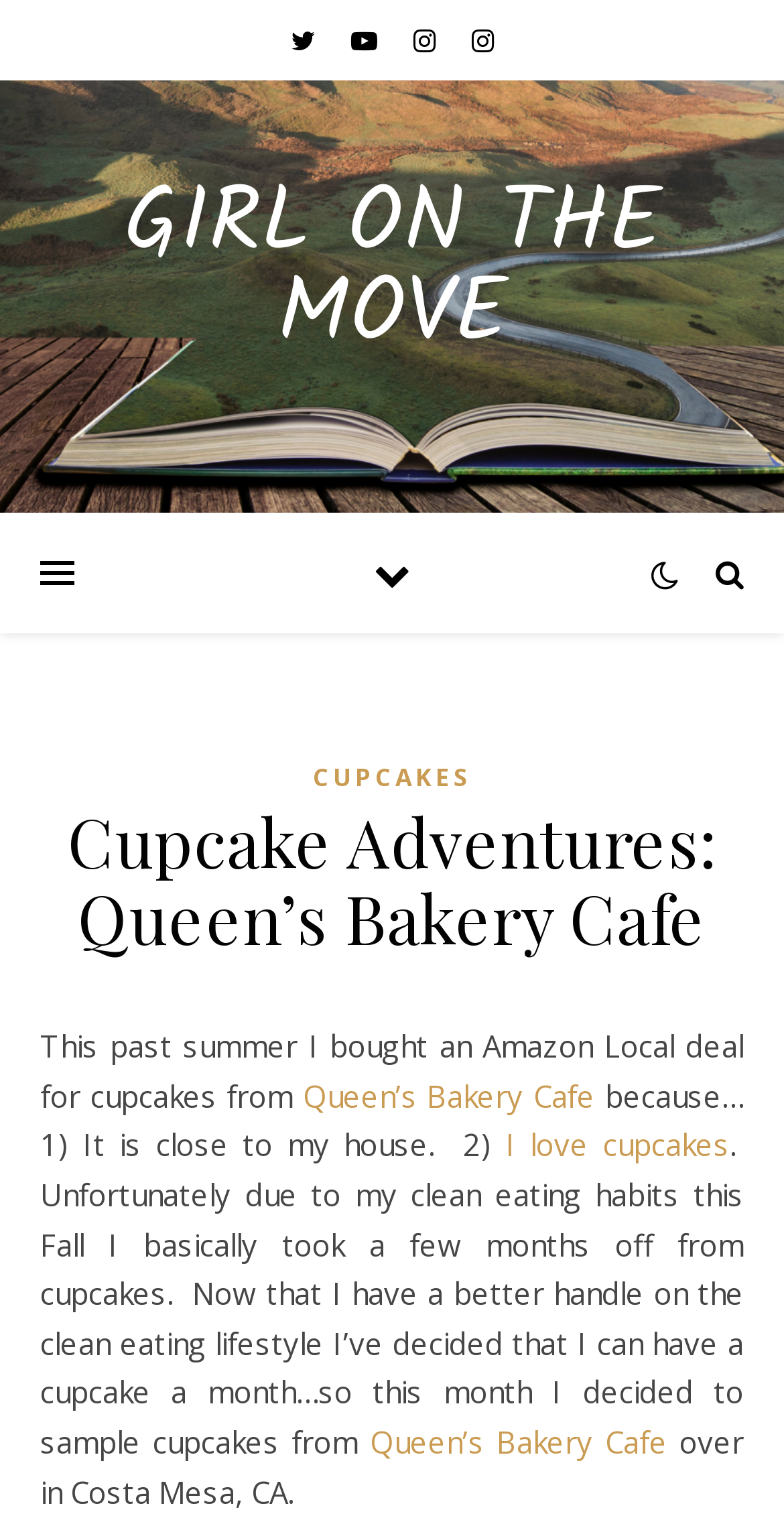How often does the author plan to have a cupcake?
Carefully examine the image and provide a detailed answer to the question.

The author mentions 'I can have a cupcake a month' in the text, indicating their plan to have a cupcake once a month.